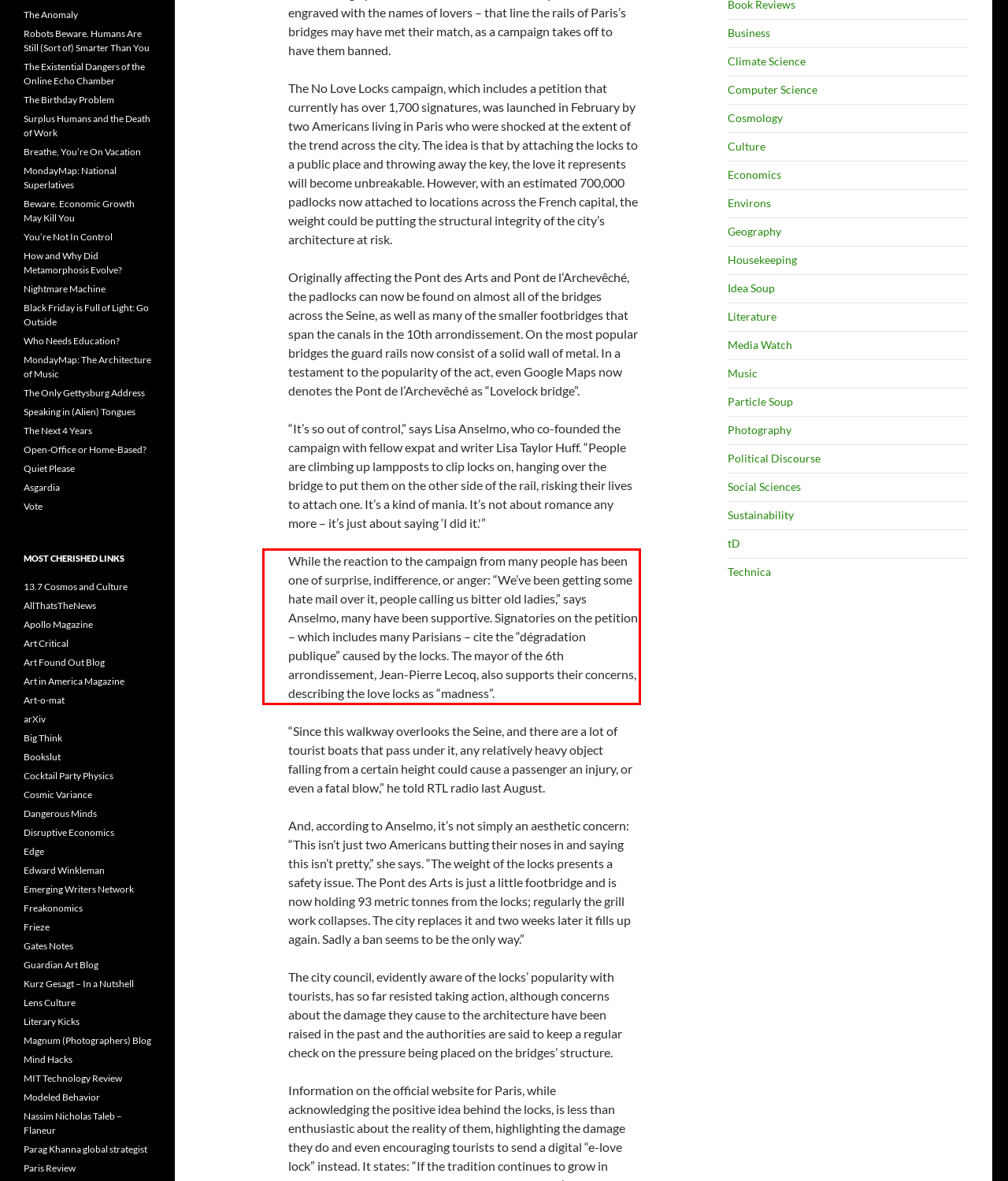Please extract the text content within the red bounding box on the webpage screenshot using OCR.

While the reaction to the campaign from many people has been one of surprise, indifference, or anger: “We’ve been getting some hate mail over it, people calling us bitter old ladies,” says Anselmo, many have been supportive. Signatories on the petition – which includes many Parisians – cite the “dégradation publique” caused by the locks. The mayor of the 6th arrondissement, Jean-Pierre Lecoq, also supports their concerns, describing the love locks as “madness”.